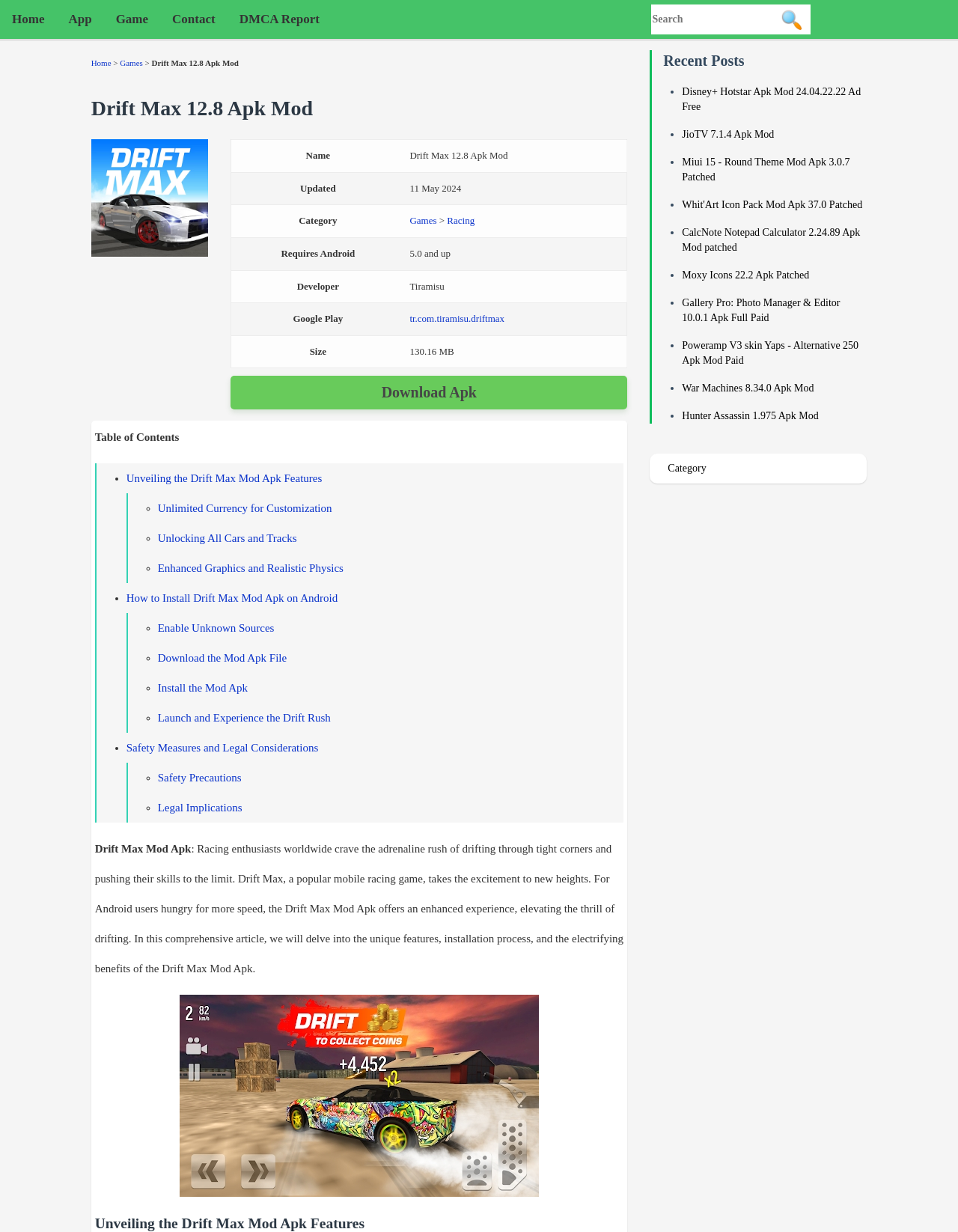What is the name of the game being discussed?
Use the screenshot to answer the question with a single word or phrase.

Drift Max